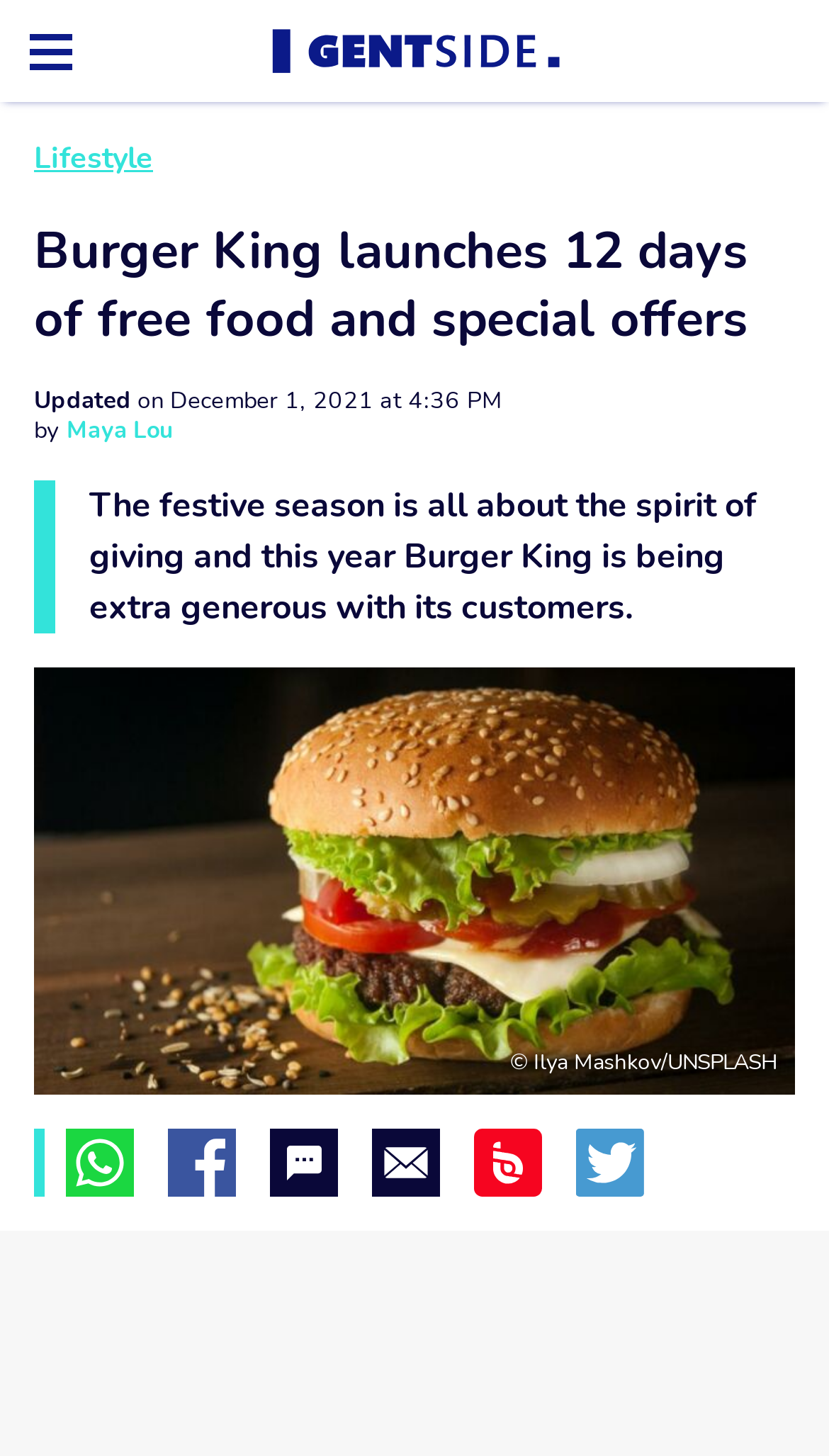Find the bounding box coordinates for the UI element whose description is: "title="Share on SMS"". The coordinates should be four float numbers between 0 and 1, in the format [left, top, right, bottom].

[0.326, 0.776, 0.408, 0.822]